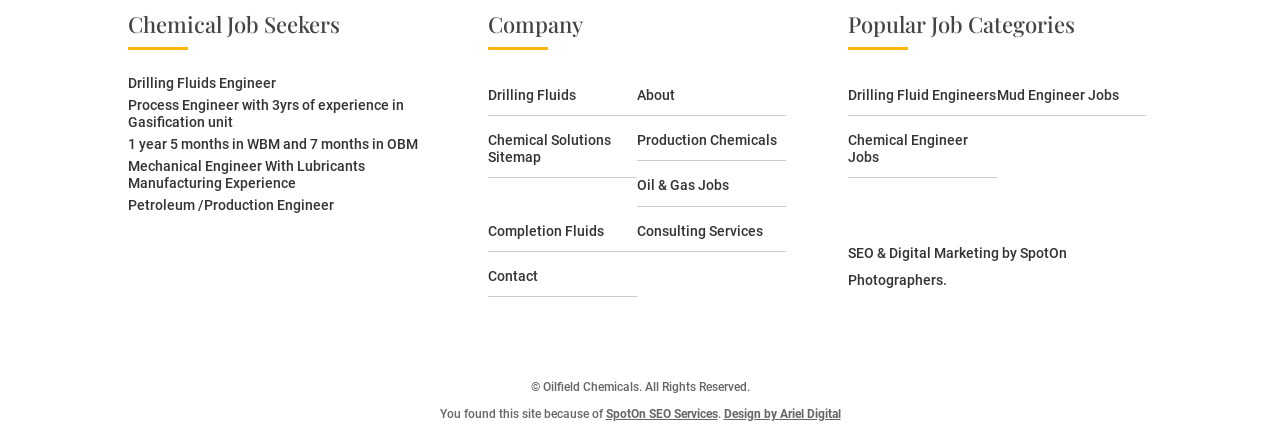What is the copyright information at the bottom of the page? Analyze the screenshot and reply with just one word or a short phrase.

Oilfield Chemicals. All Rights Reserved.